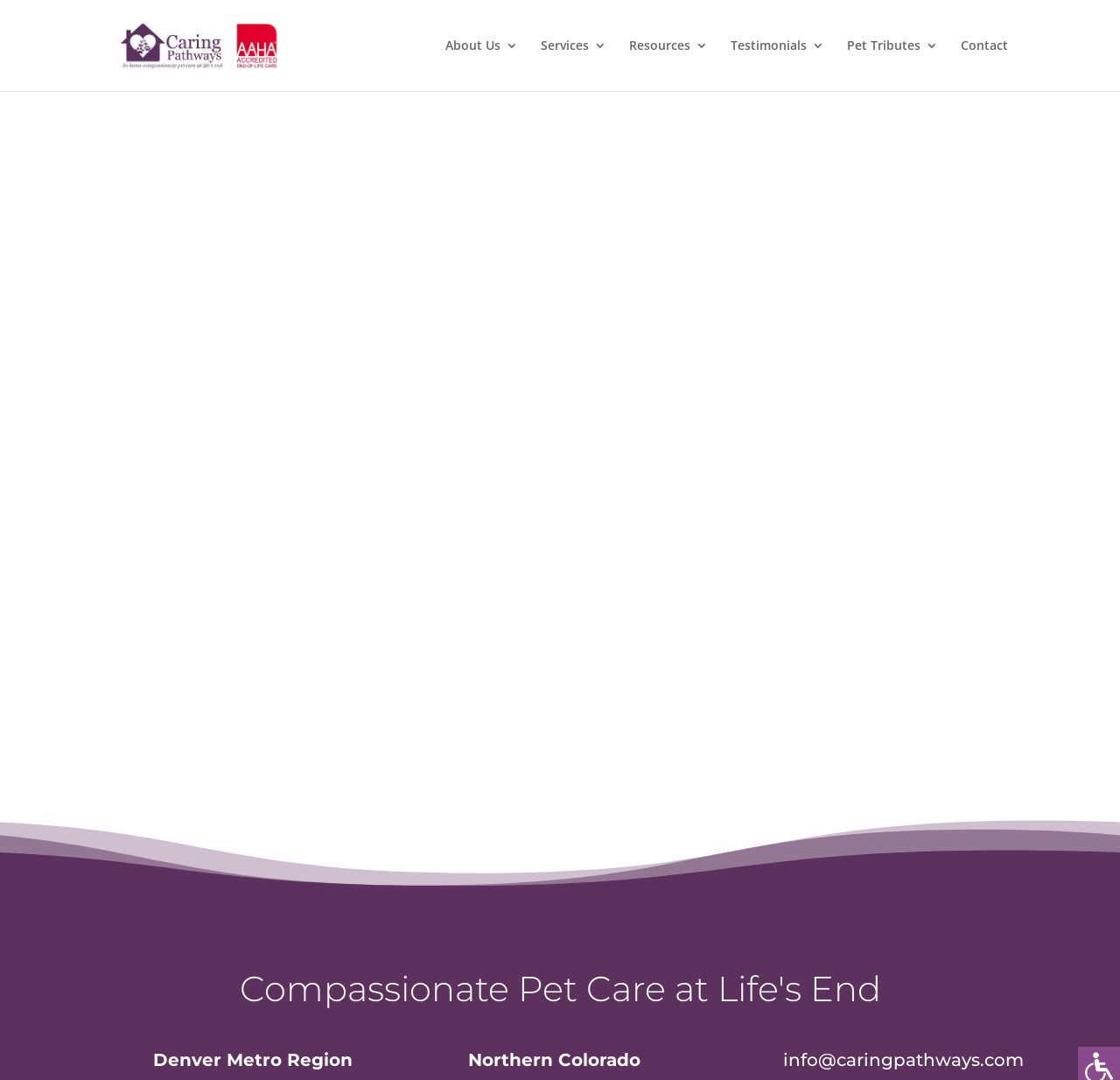What is the name of the pet in the tribute?
Utilize the image to construct a detailed and well-explained answer.

The name of the pet in the tribute is mentioned in the heading 'Bea' and also in the text 'I rescued Bea as a young kitten living beneath a building in Florida.'